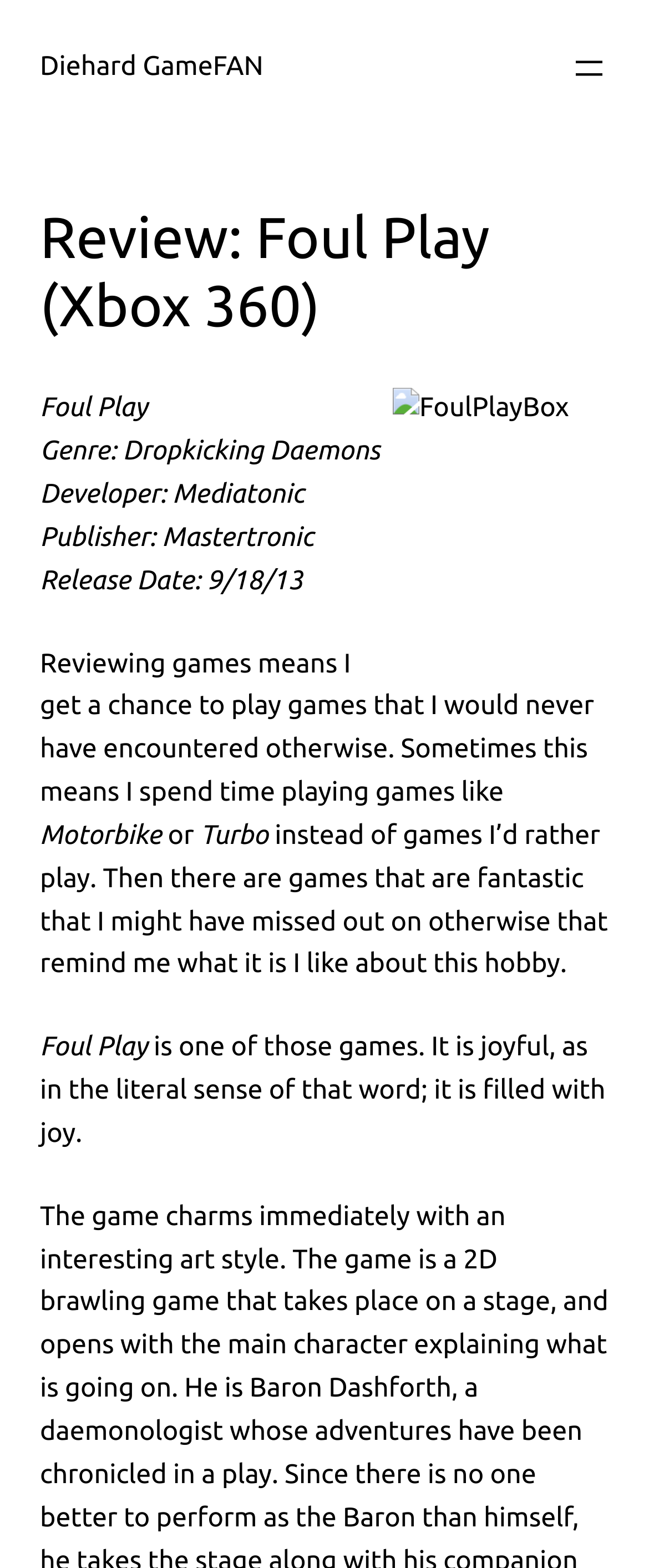Provide the bounding box coordinates of the HTML element described by the text: "Menu Menu". The coordinates should be in the format [left, top, right, bottom] with values between 0 and 1.

None